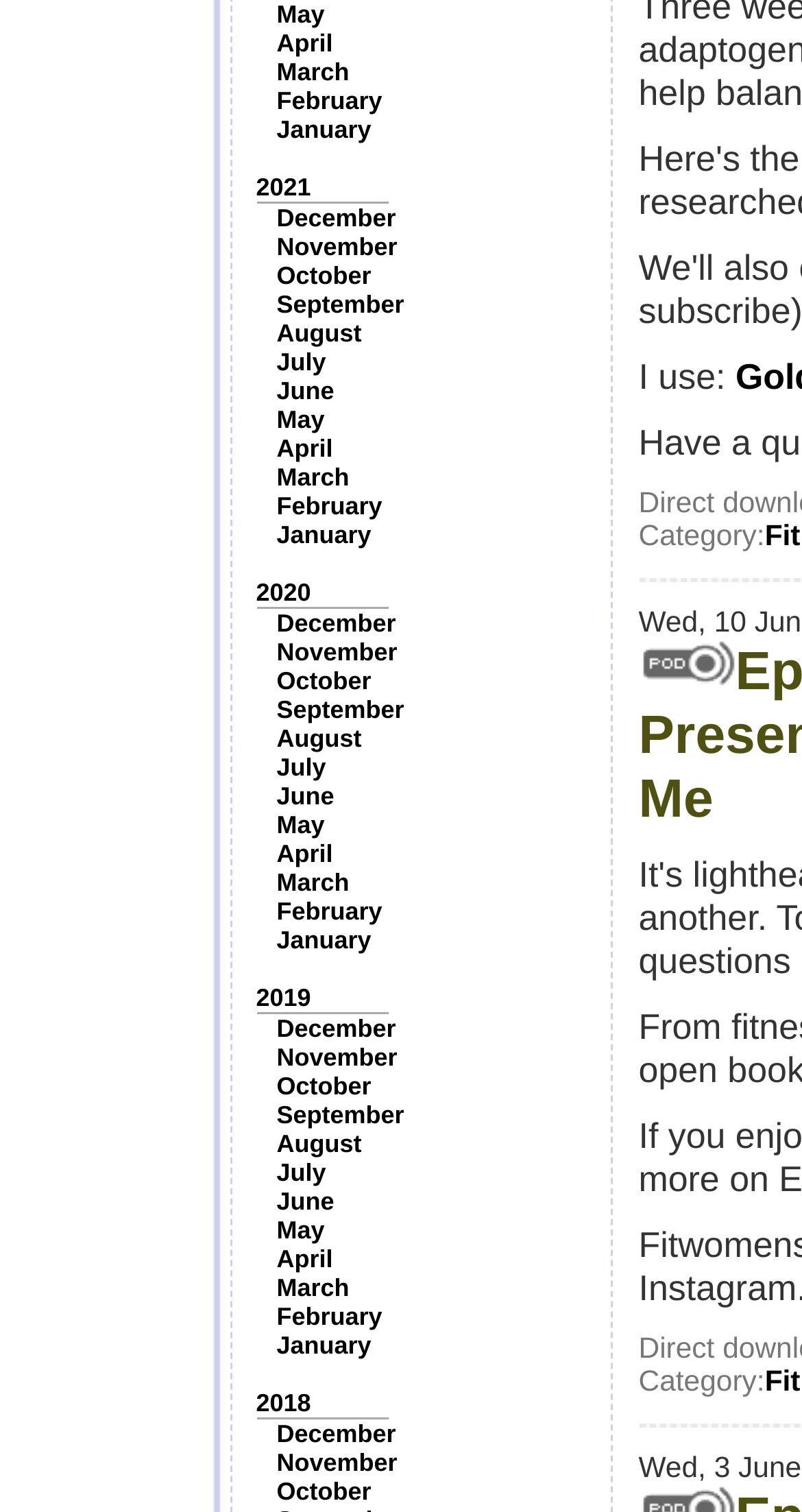Locate the bounding box coordinates of the element that needs to be clicked to carry out the instruction: "View 2021". The coordinates should be given as four float numbers ranging from 0 to 1, i.e., [left, top, right, bottom].

[0.319, 0.114, 0.388, 0.133]